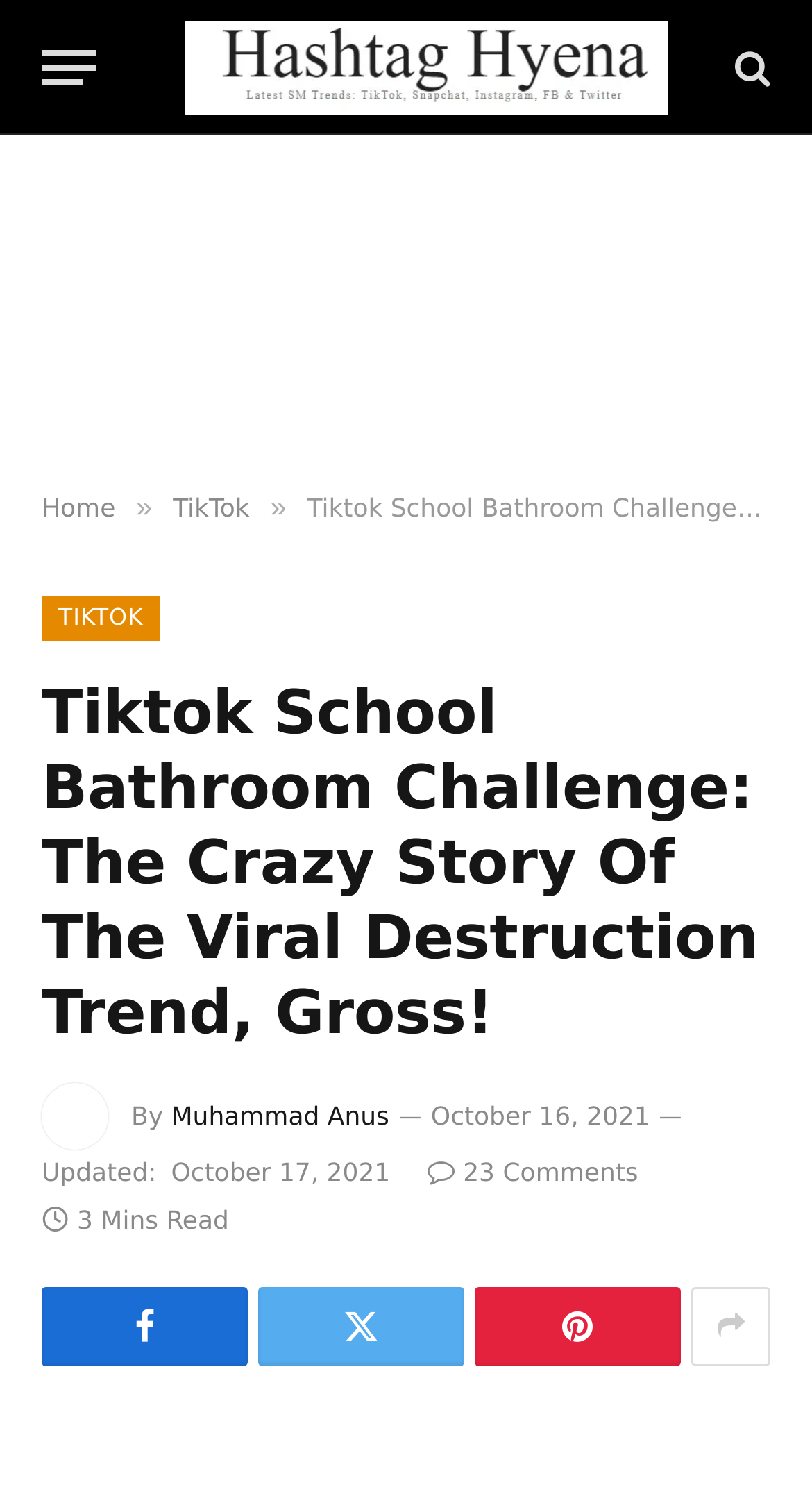Please specify the coordinates of the bounding box for the element that should be clicked to carry out this instruction: "View comments". The coordinates must be four float numbers between 0 and 1, formatted as [left, top, right, bottom].

[0.527, 0.771, 0.786, 0.79]